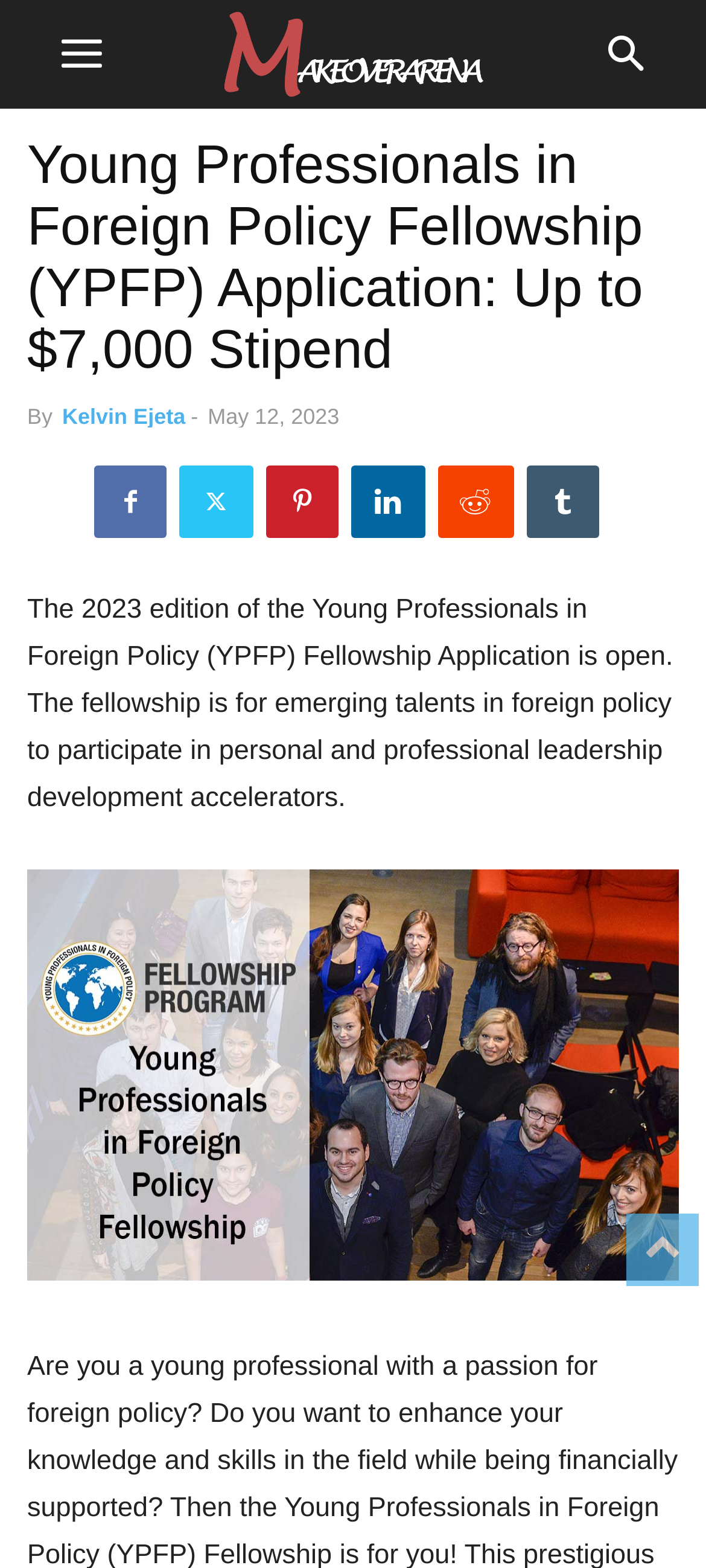Specify the bounding box coordinates of the area to click in order to execute this command: 'View the fellowship details'. The coordinates should consist of four float numbers ranging from 0 to 1, and should be formatted as [left, top, right, bottom].

[0.038, 0.379, 0.953, 0.519]